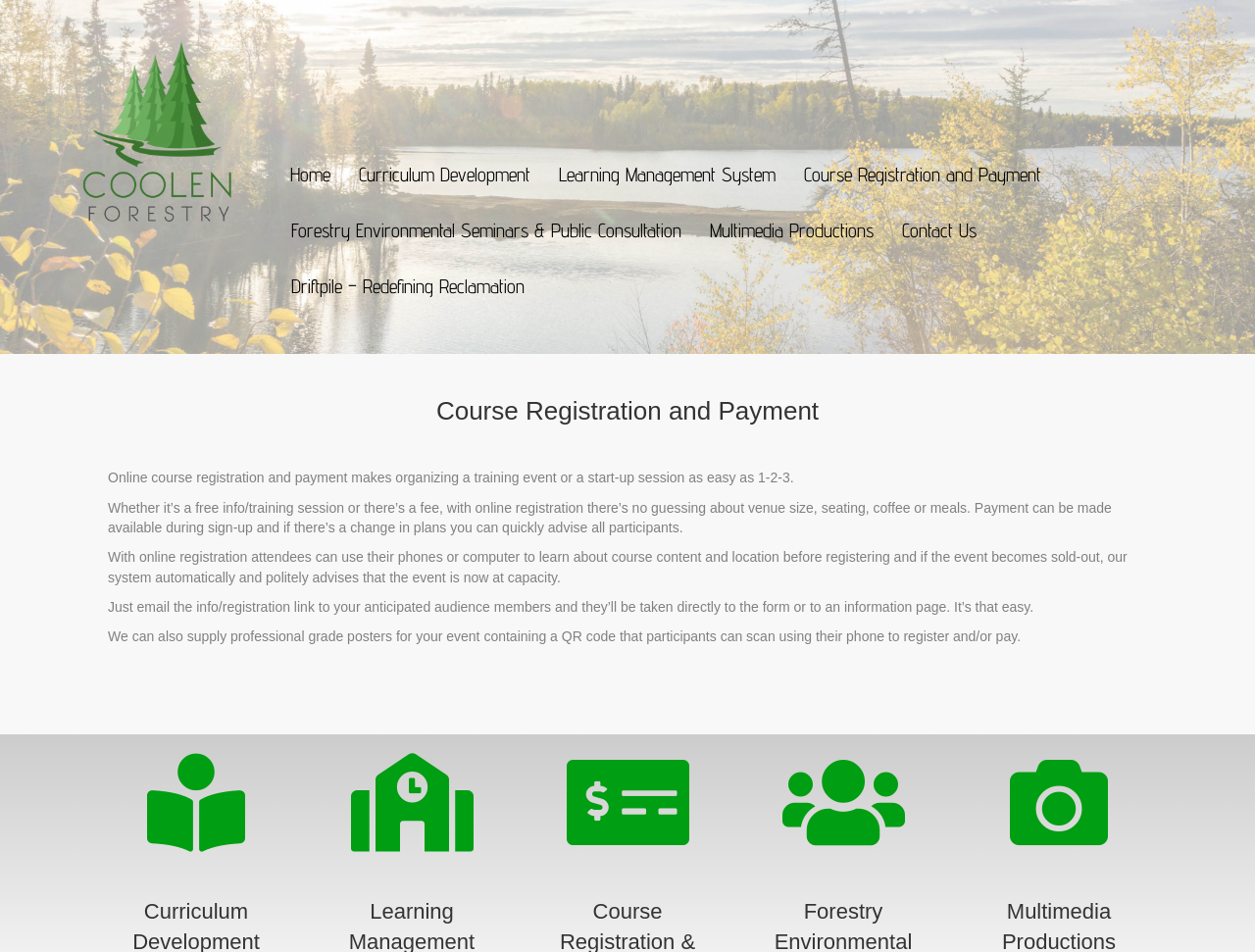How can event organizers promote their event?
Please provide a single word or phrase as your answer based on the screenshot.

Email registration link